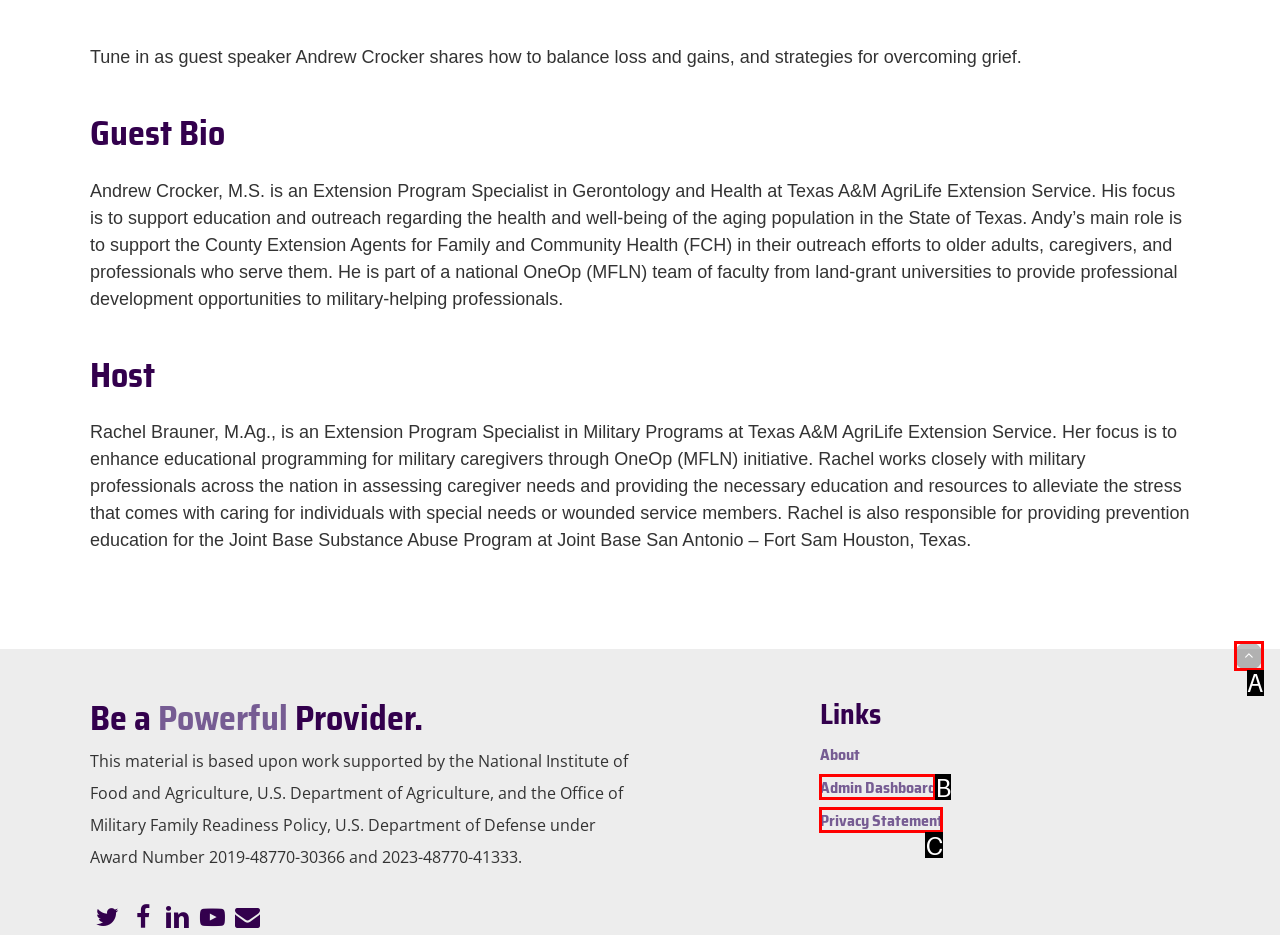Which lettered UI element aligns with this description: Privacy Statement
Provide your answer using the letter from the available choices.

C